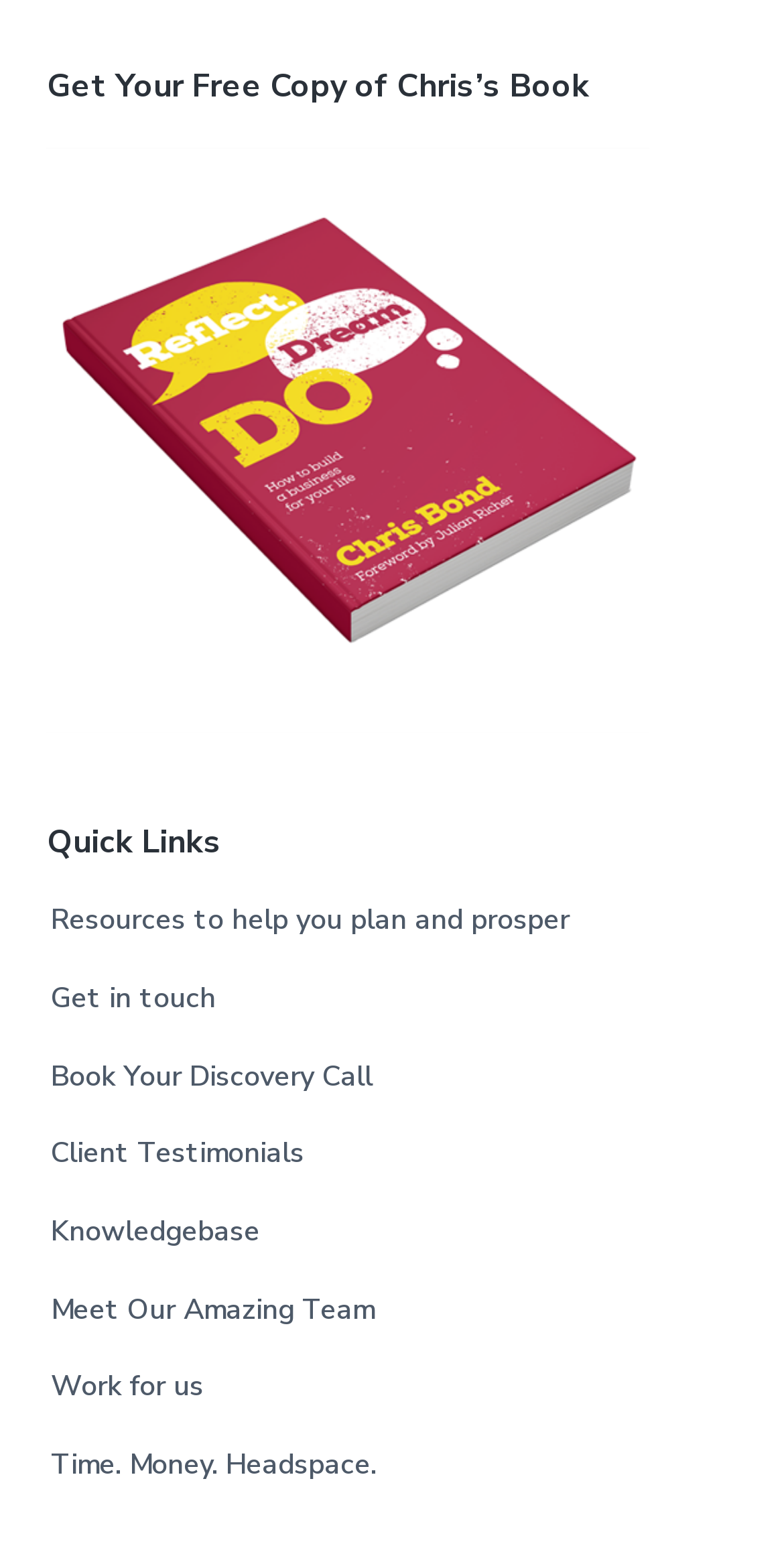How many links are available under 'Quick Links'?
From the screenshot, provide a brief answer in one word or phrase.

8